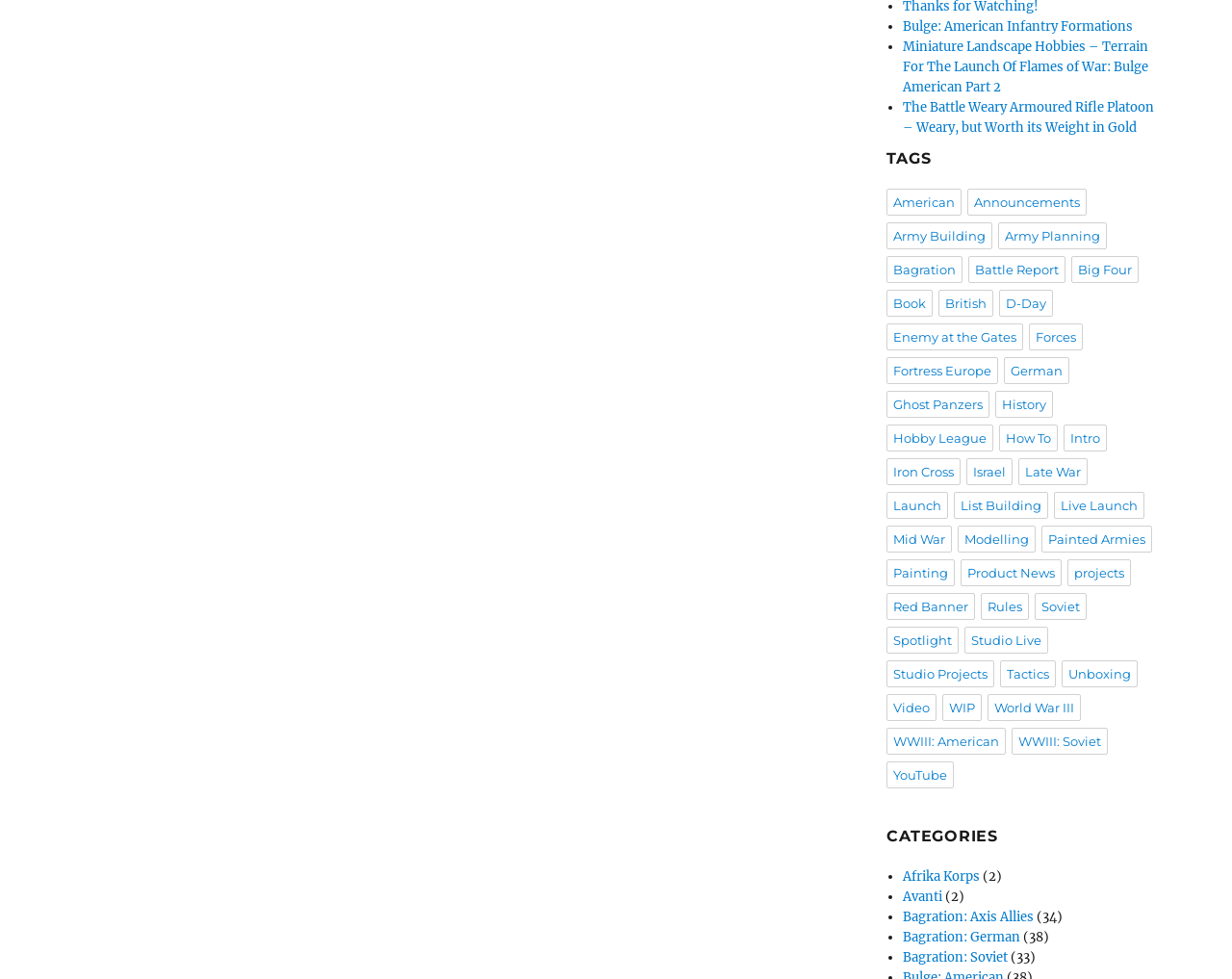Please provide a comprehensive response to the question based on the details in the image: How many tags are listed on this webpage?

I counted the number of links under the 'TAGS' heading, starting from 'American' to 'YouTube', and found a total of 47 tags.